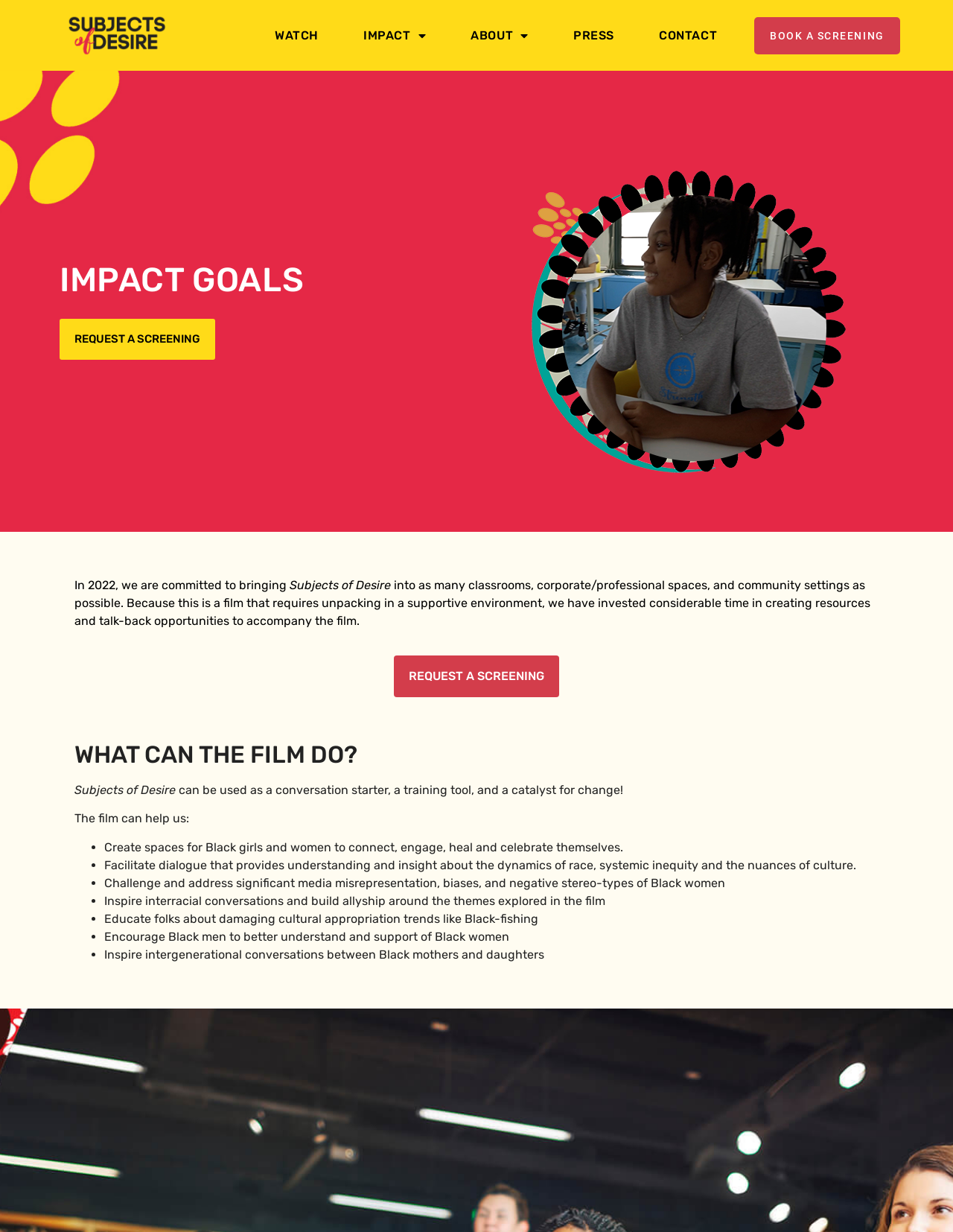Answer the question with a brief word or phrase:
What is the name of the film?

Subjects of Desire